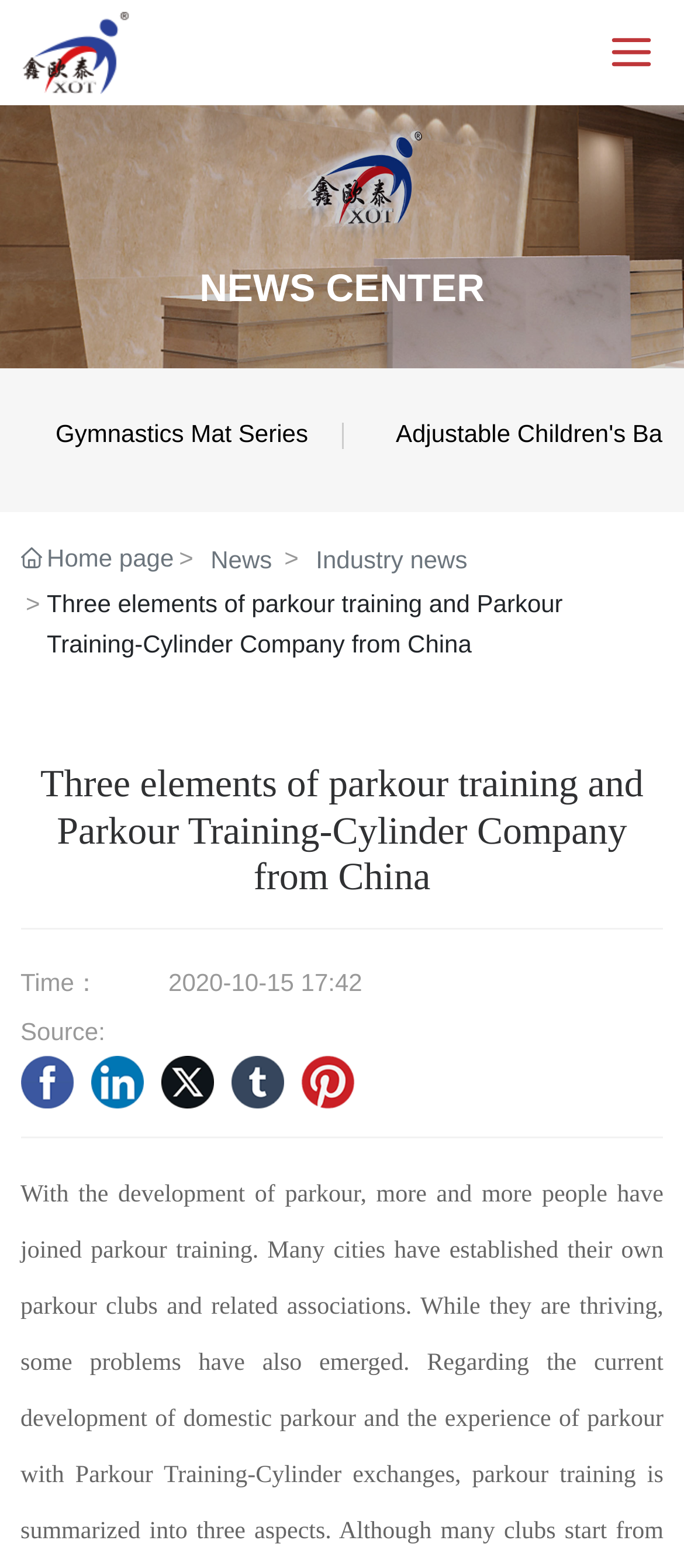Please identify the bounding box coordinates of the region to click in order to complete the given instruction: "View NEWS CENTER". The coordinates should be four float numbers between 0 and 1, i.e., [left, top, right, bottom].

[0.292, 0.17, 0.708, 0.198]